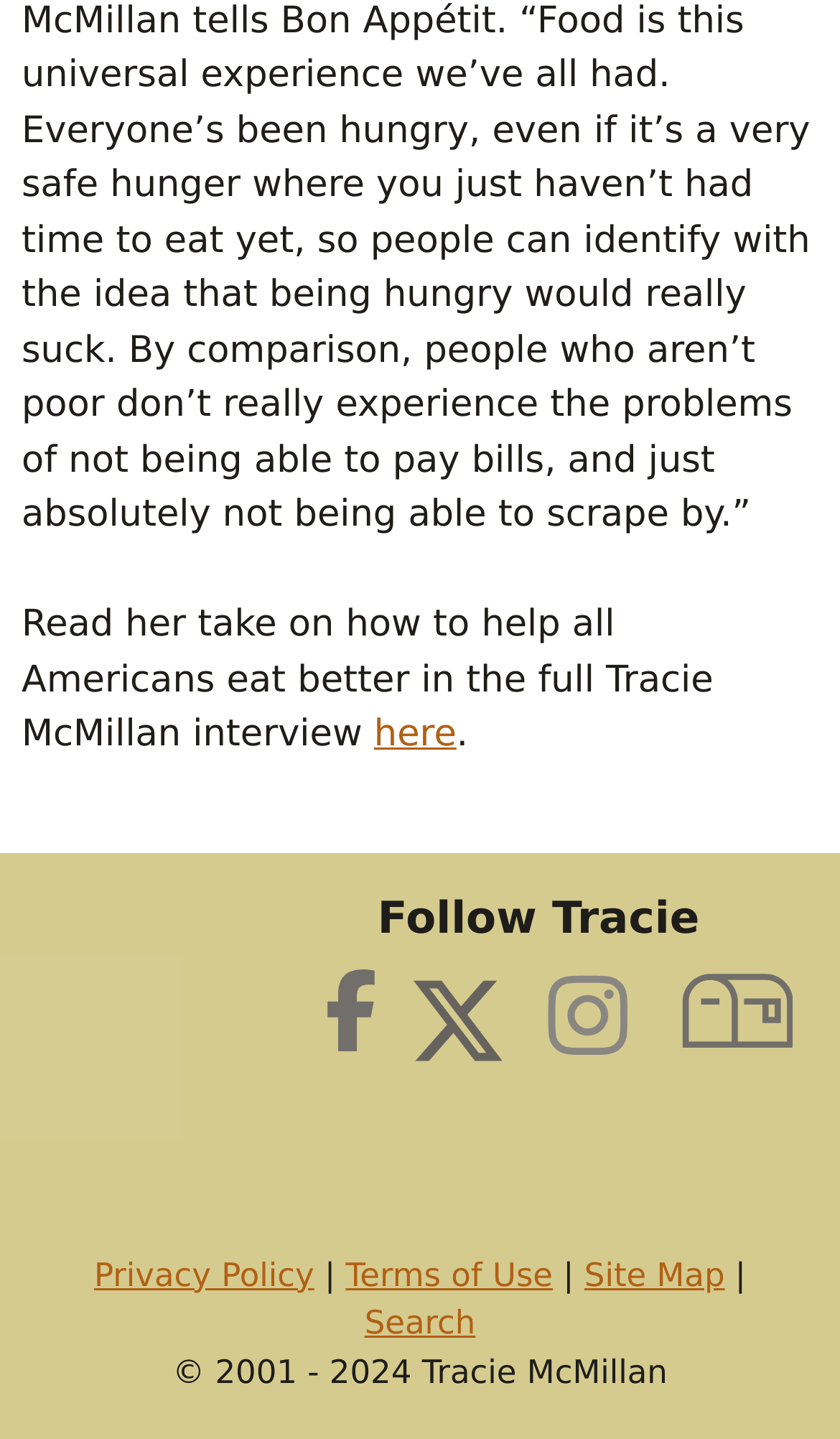Find and specify the bounding box coordinates that correspond to the clickable region for the instruction: "Search".

[0.434, 0.906, 0.566, 0.933]